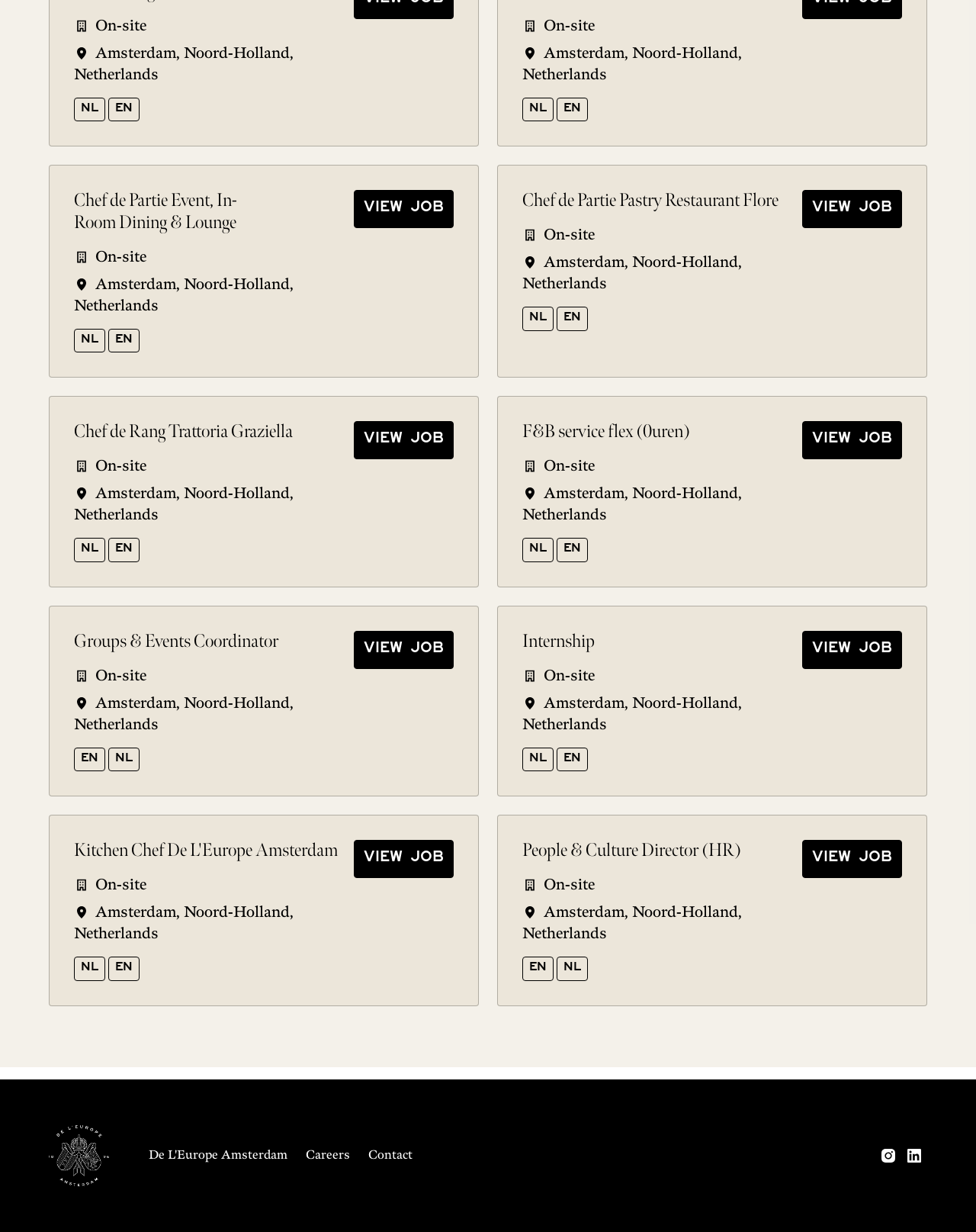How many languages are available for the job descriptions?
Please give a detailed and elaborate explanation in response to the question.

I observed that there are two language options, 'NL' and 'EN', which are repeated throughout the webpage, indicating that the job descriptions are available in two languages, Dutch and English.